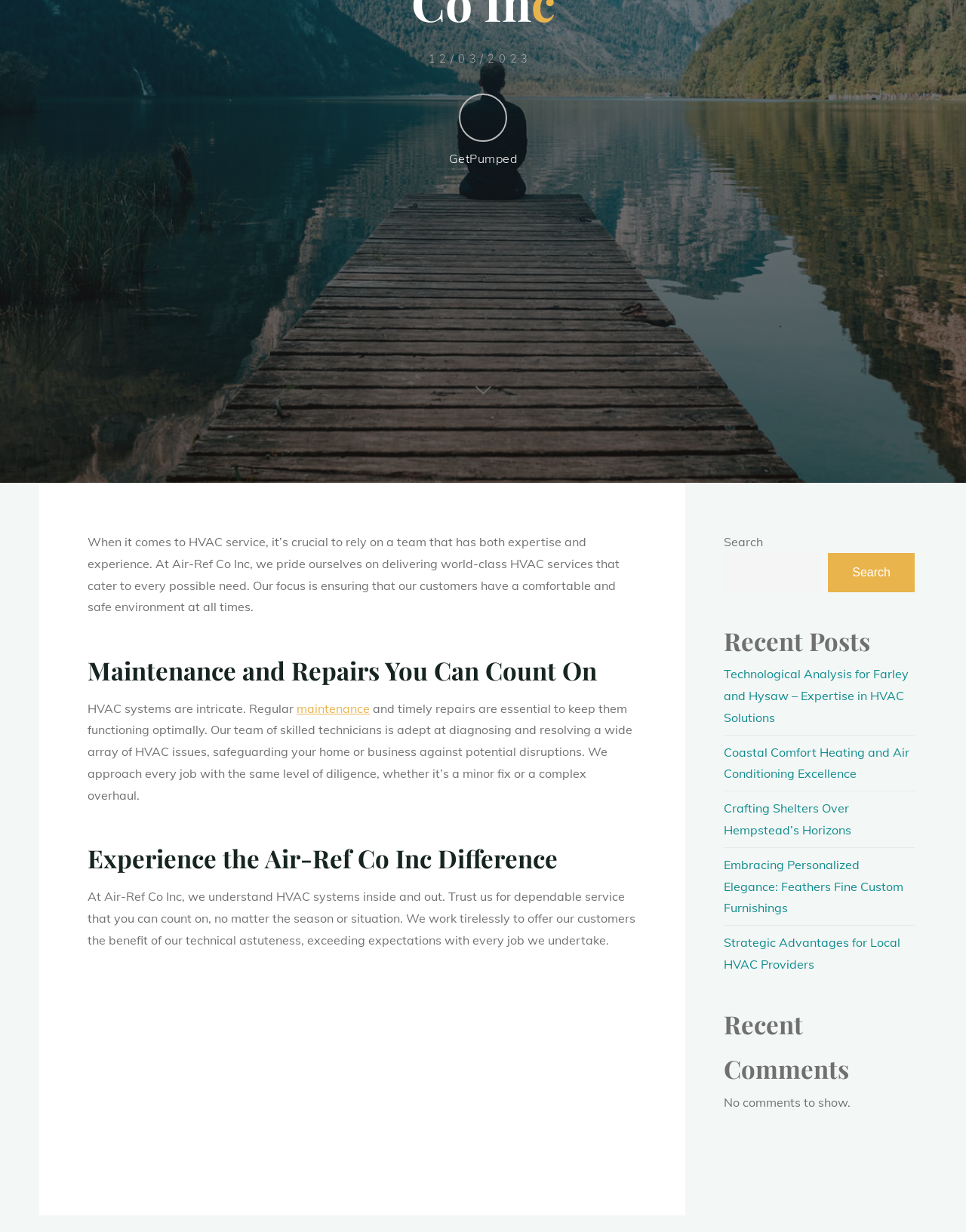Please determine the bounding box coordinates for the UI element described as: "GetPumped".

[0.465, 0.076, 0.535, 0.135]